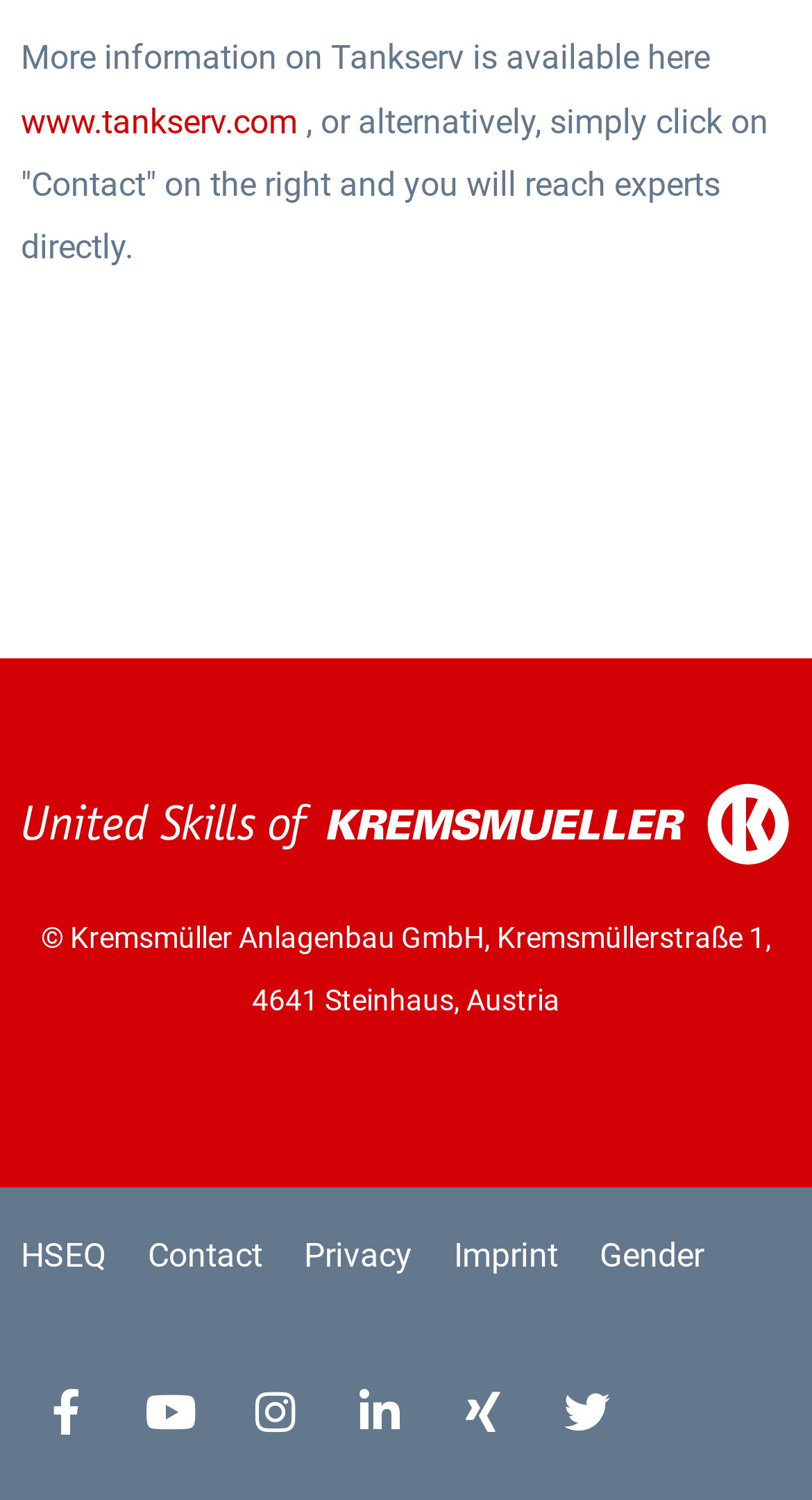Provide the bounding box coordinates of the HTML element described by the text: "Contest Watchers".

None